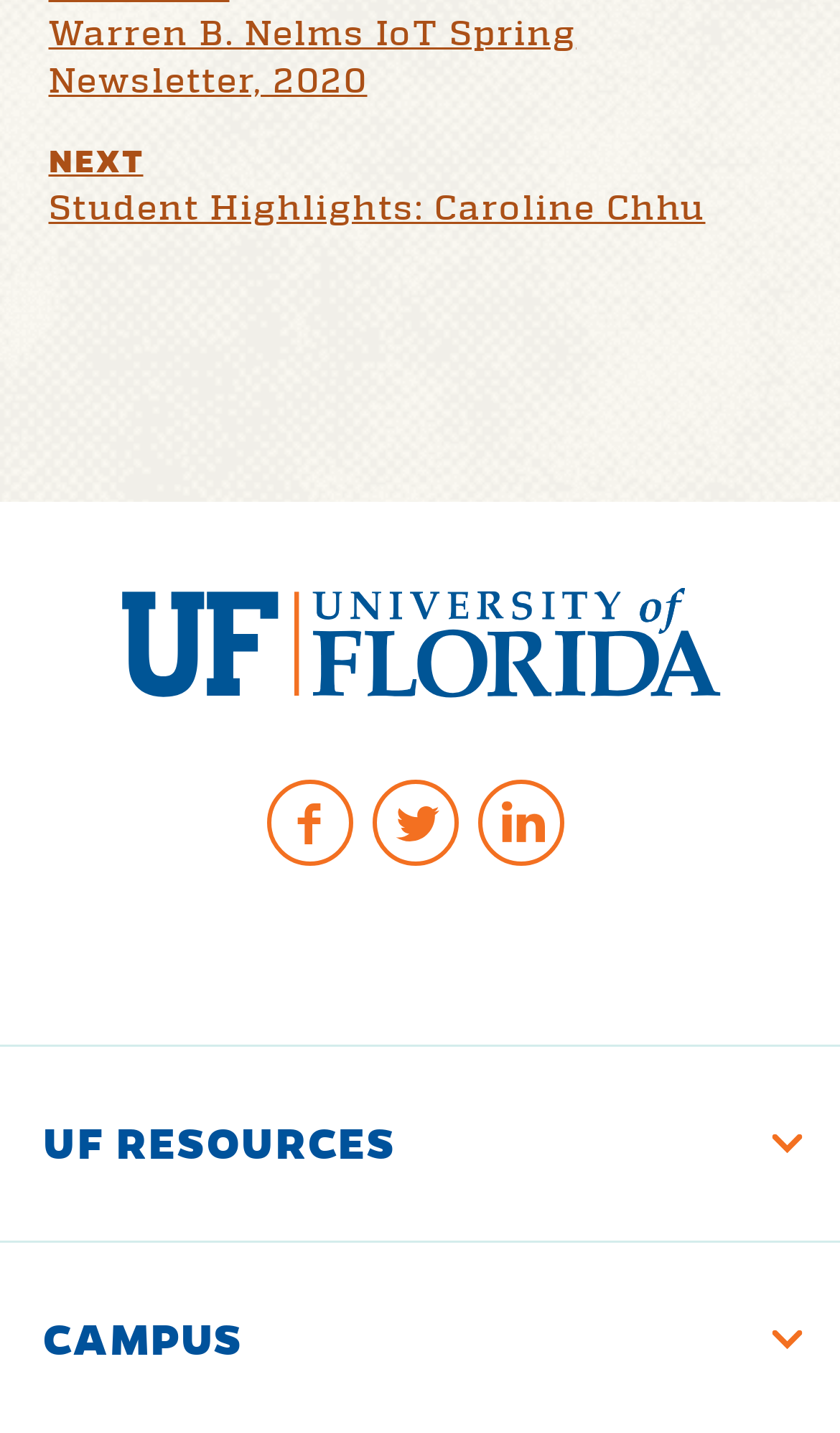Using the provided element description: "University of Florida", identify the bounding box coordinates. The coordinates should be four floats between 0 and 1 in the order [left, top, right, bottom].

[0.142, 0.41, 0.858, 0.486]